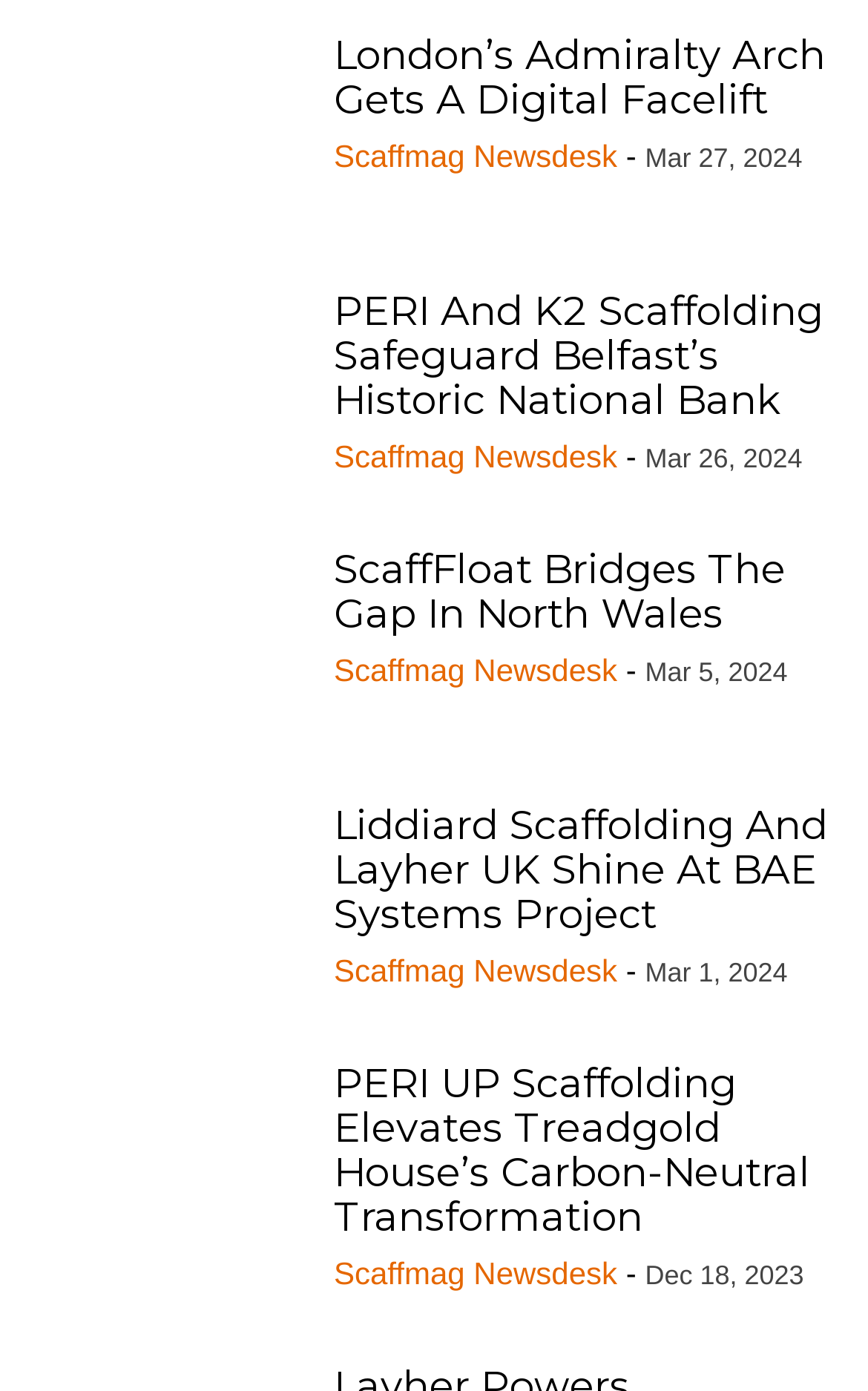Who is the author of the news article 'ScaffFloat Bridges The Gap In North Wales'?
Provide a short answer using one word or a brief phrase based on the image.

Scaffmag Newsdesk